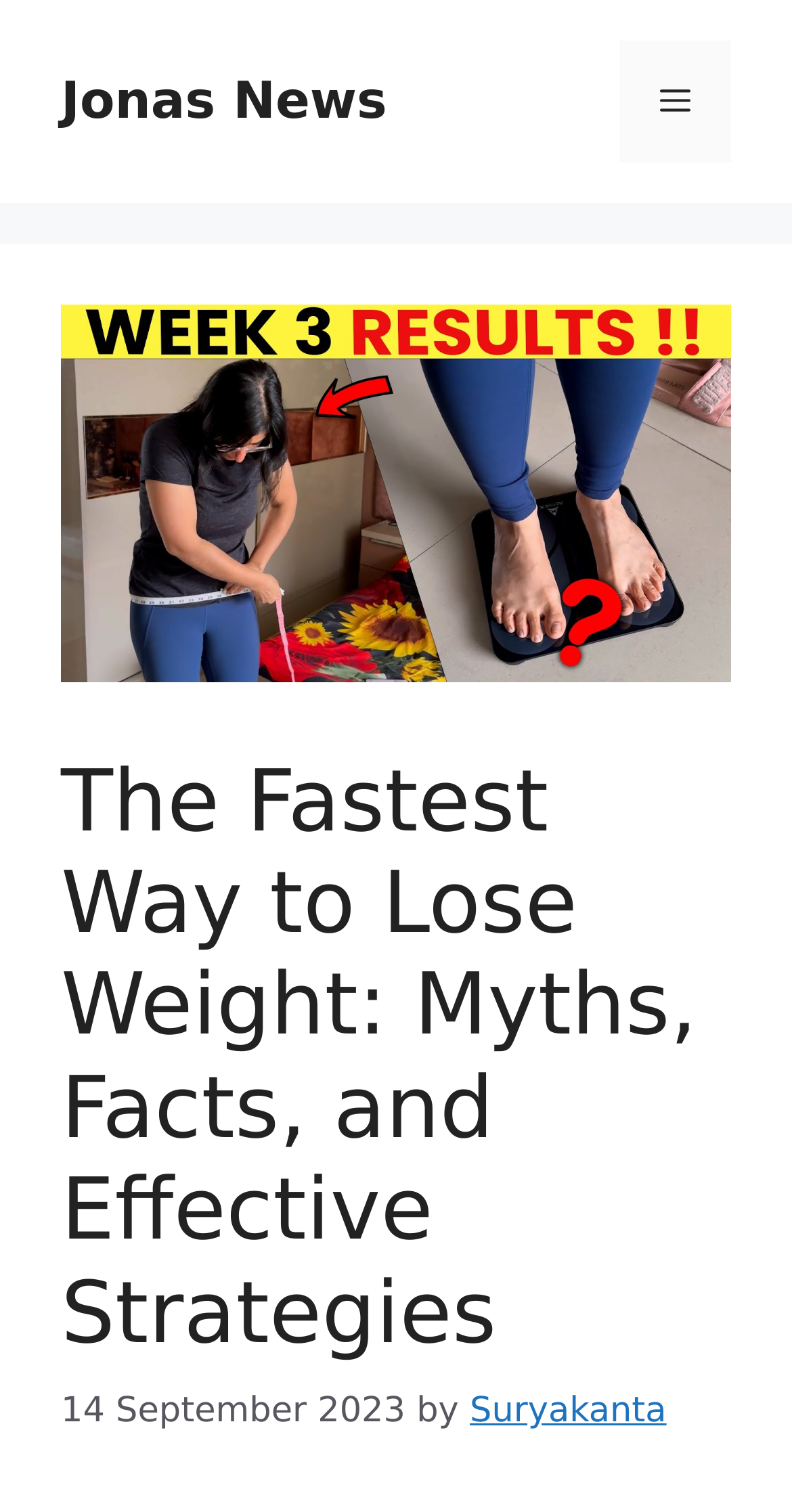What is the topic of the article?
Please answer the question with a single word or phrase, referencing the image.

Lose Weight